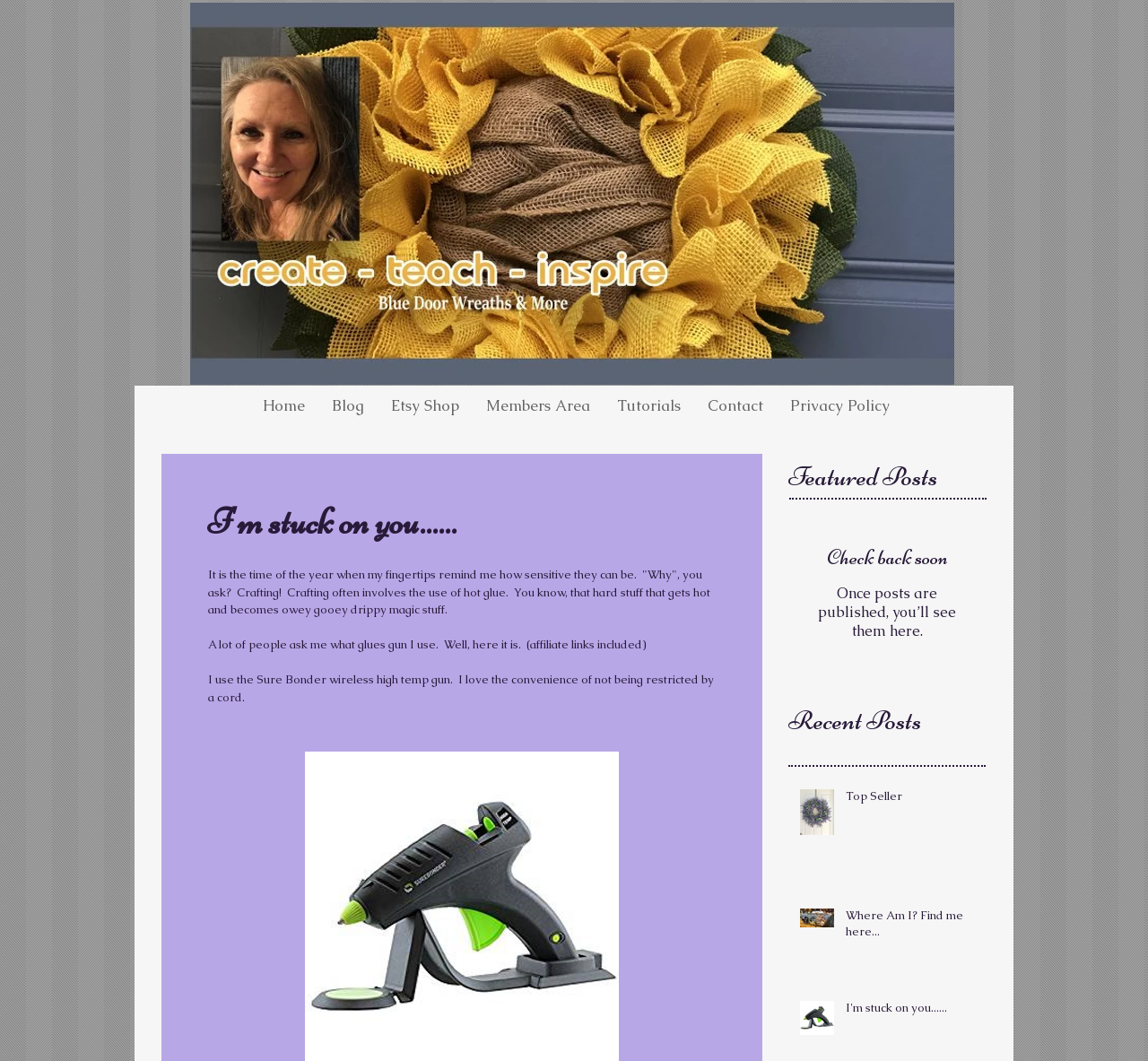Give a short answer to this question using one word or a phrase:
What is the blogger's favorite glue gun?

Sure Bonder wireless high temp gun